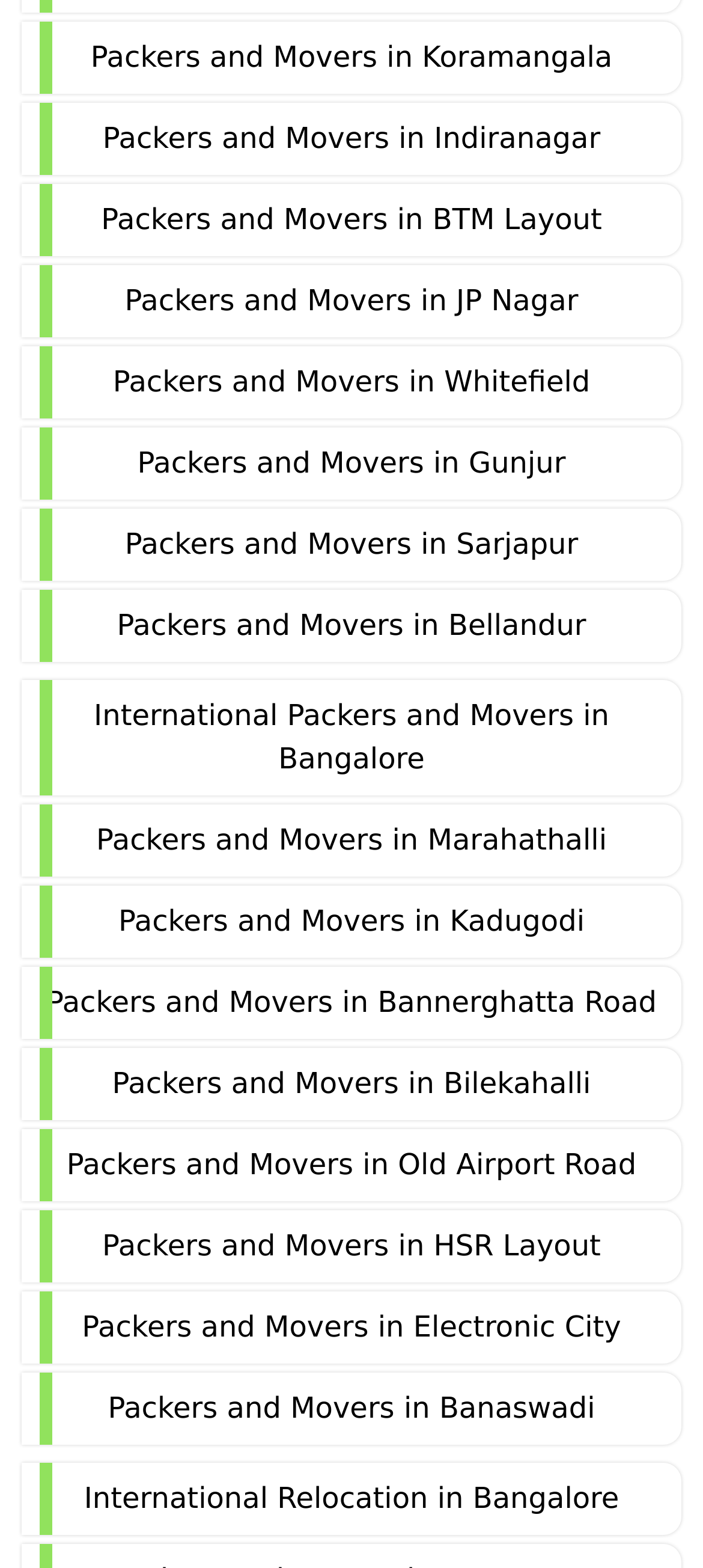Provide the bounding box coordinates of the area you need to click to execute the following instruction: "View Packers and Movers in Indiranagar".

[0.031, 0.065, 0.969, 0.111]